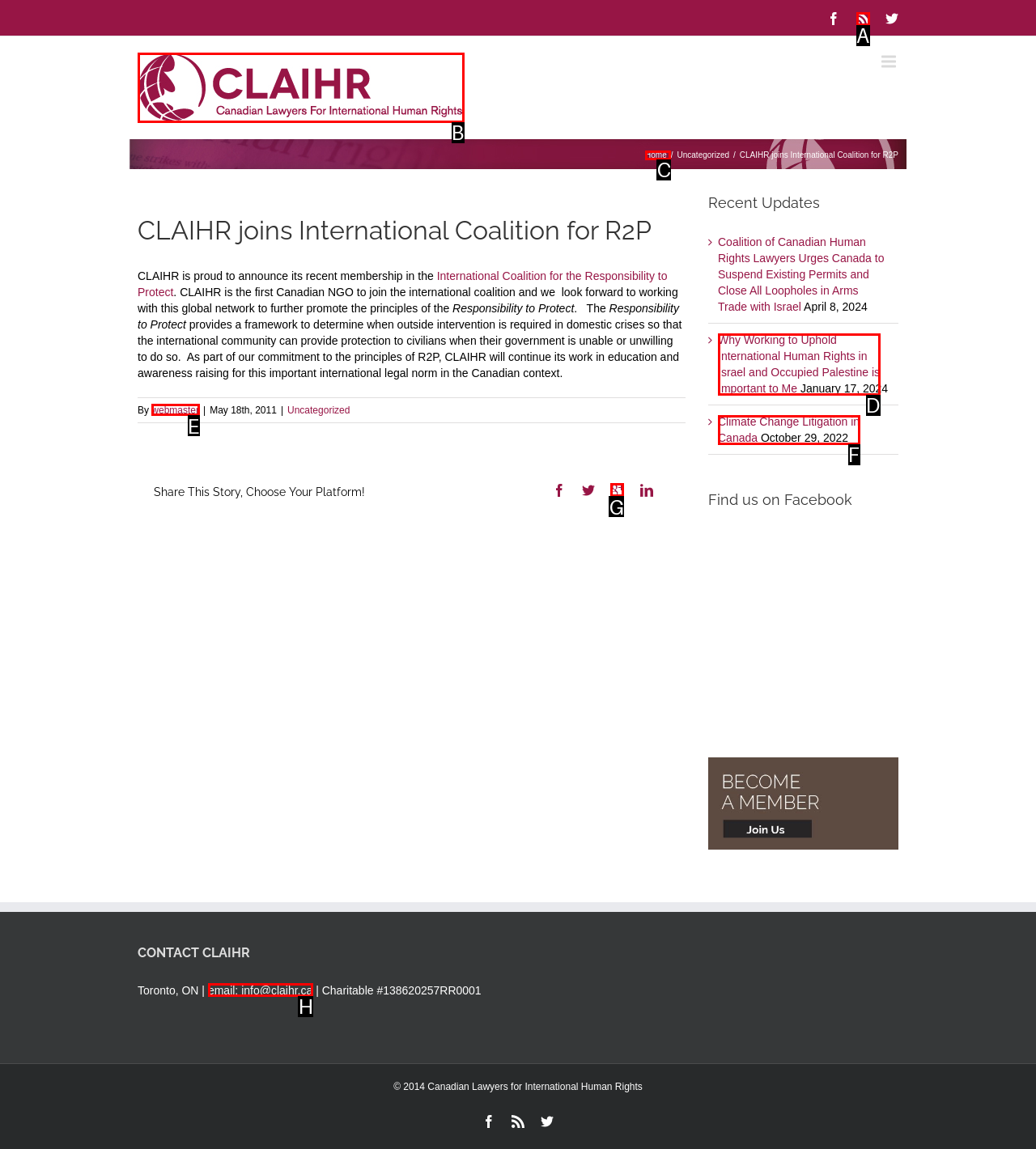Identify the letter of the UI element you need to select to accomplish the task: Contact CLAIHR via email.
Respond with the option's letter from the given choices directly.

H